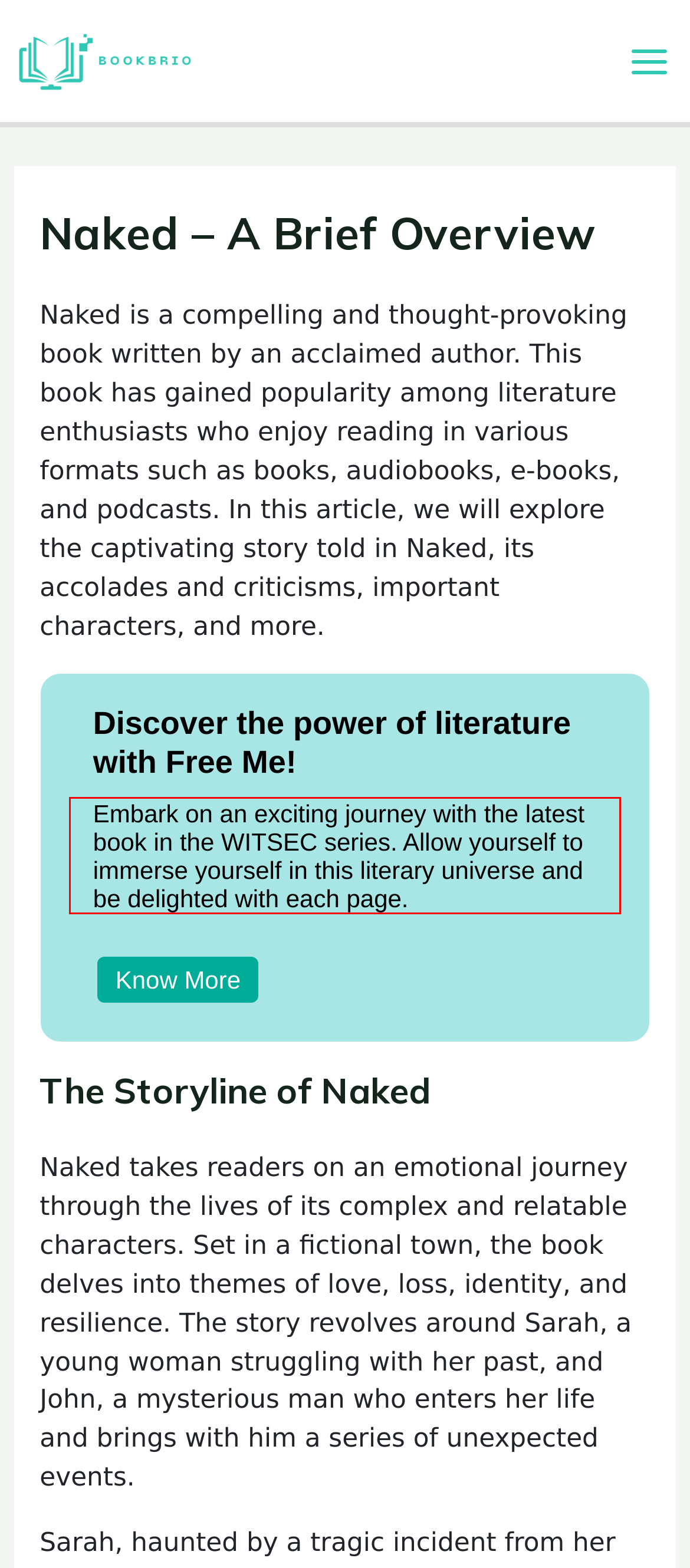You are given a screenshot with a red rectangle. Identify and extract the text within this red bounding box using OCR.

Embark on an exciting journey with the latest book in the WITSEC series. Allow yourself to immerse yourself in this literary universe and be delighted with each page.